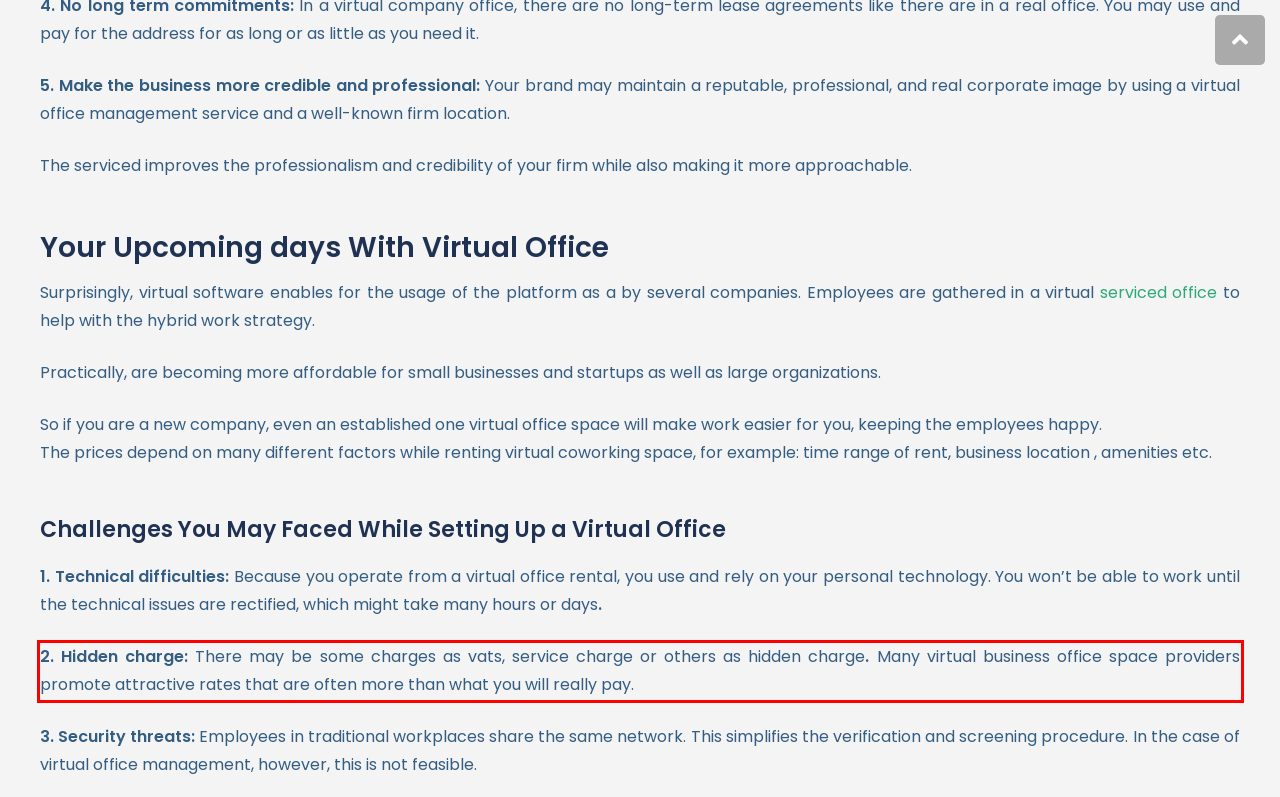Examine the webpage screenshot and use OCR to obtain the text inside the red bounding box.

2. Hidden charge: There may be some charges as vats, service charge or others as hidden charge. Many virtual business office space providers promote attractive rates that are often more than what you will really pay.